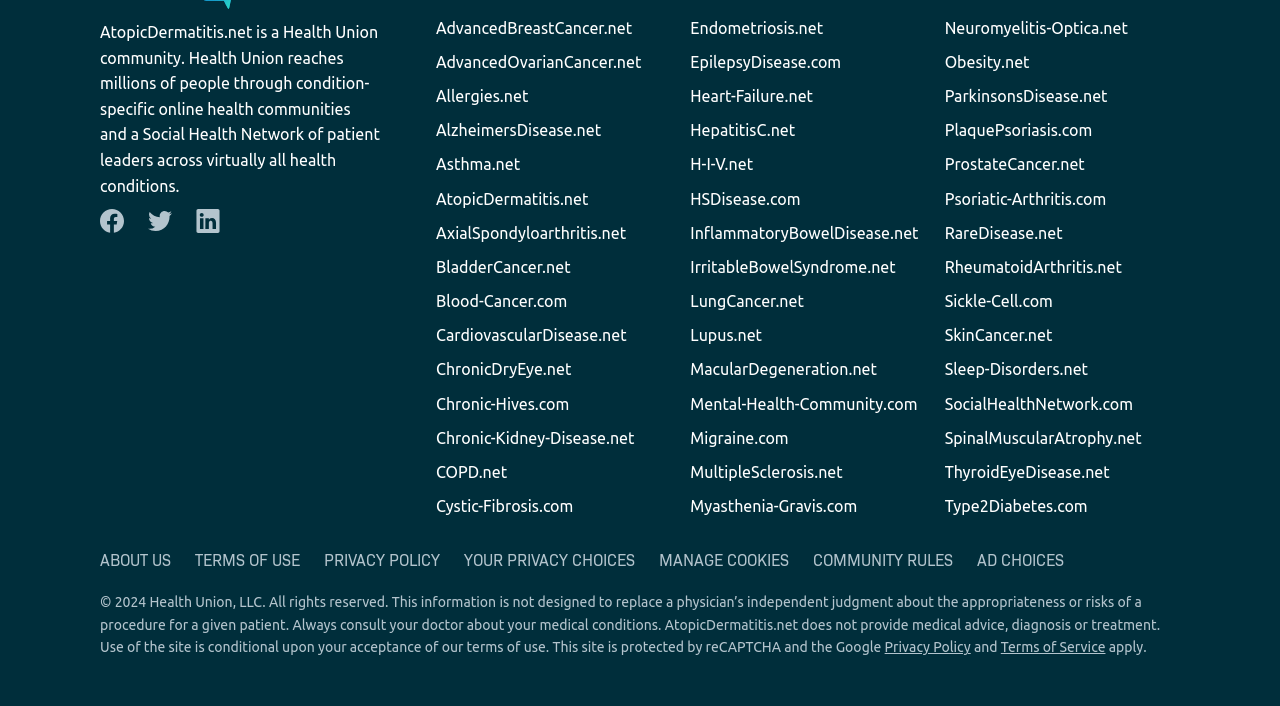Identify the bounding box coordinates of the clickable section necessary to follow the following instruction: "Visit AdvancedBreastCancer.net". The coordinates should be presented as four float numbers from 0 to 1, i.e., [left, top, right, bottom].

[0.341, 0.026, 0.494, 0.052]